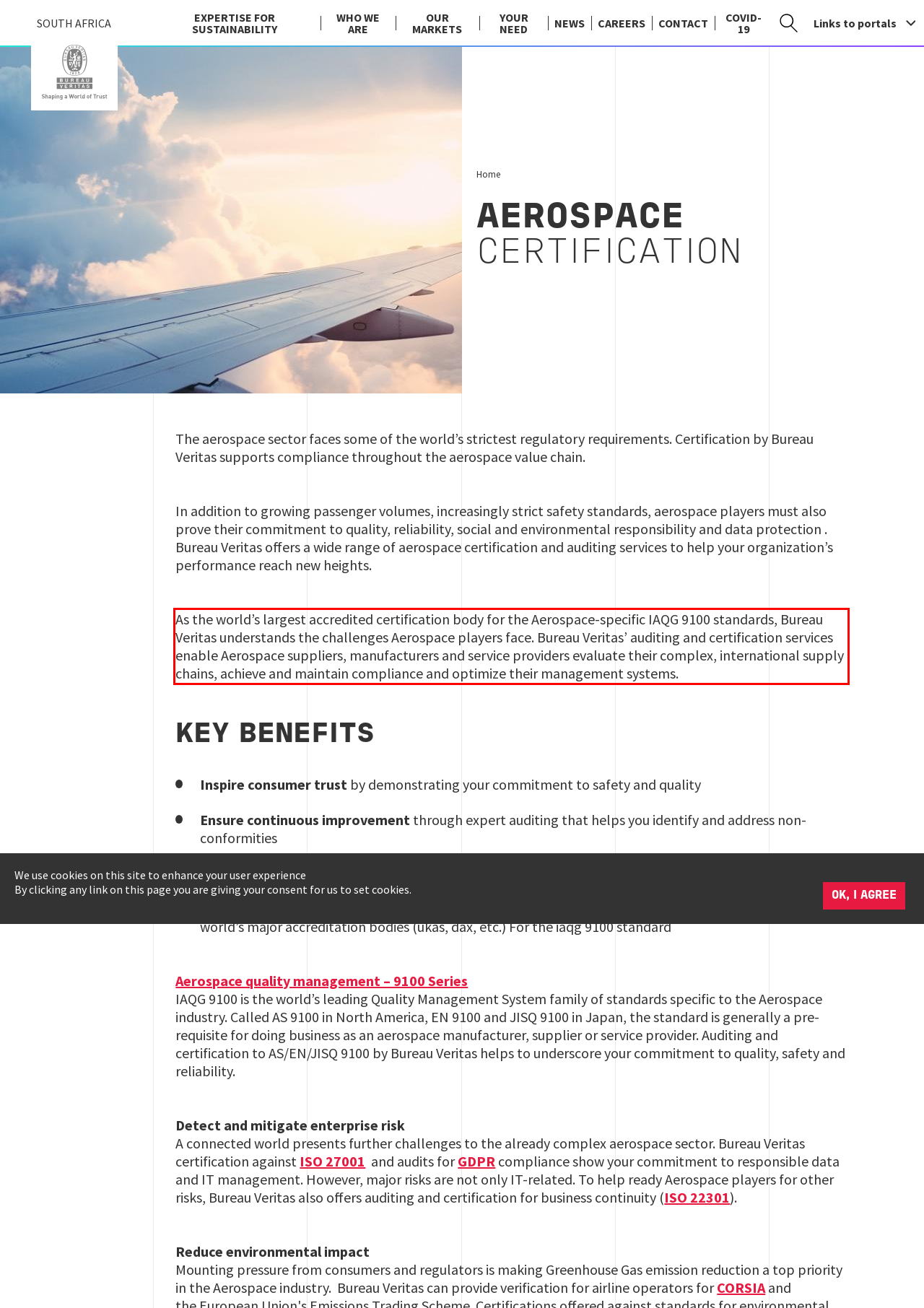Please analyze the provided webpage screenshot and perform OCR to extract the text content from the red rectangle bounding box.

As the world’s largest accredited certification body for the Aerospace-specific IAQG 9100 standards, Bureau Veritas understands the challenges Aerospace players face. Bureau Veritas’ auditing and certification services enable Aerospace suppliers, manufacturers and service providers evaluate their complex, international supply chains, achieve and maintain compliance and optimize their management systems.